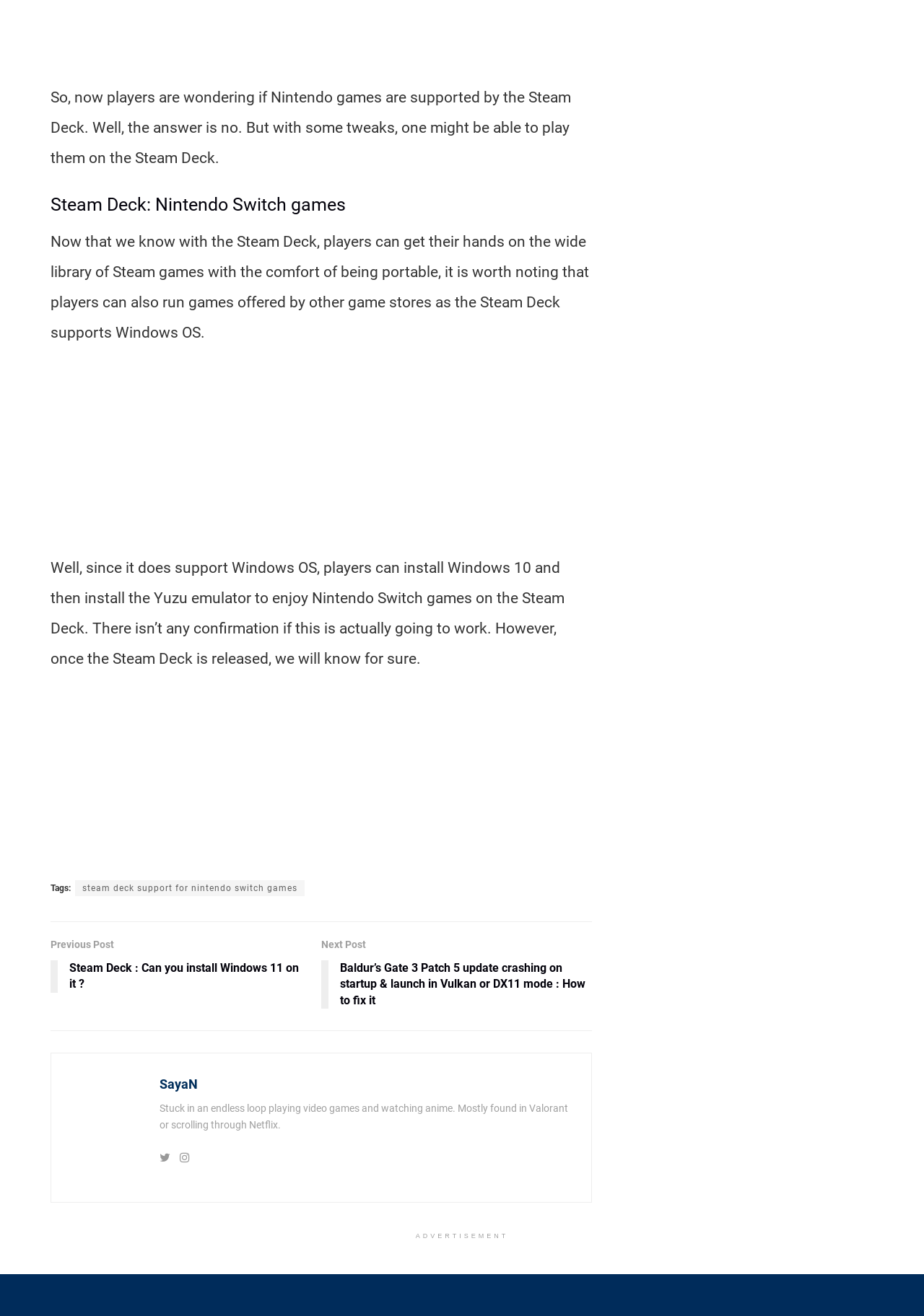Based on the image, give a detailed response to the question: Can Nintendo games be played on Steam Deck?

According to the text, the answer is no, but with some tweaks, one might be able to play them on the Steam Deck by installing Windows 10 and the Yuzu emulator.